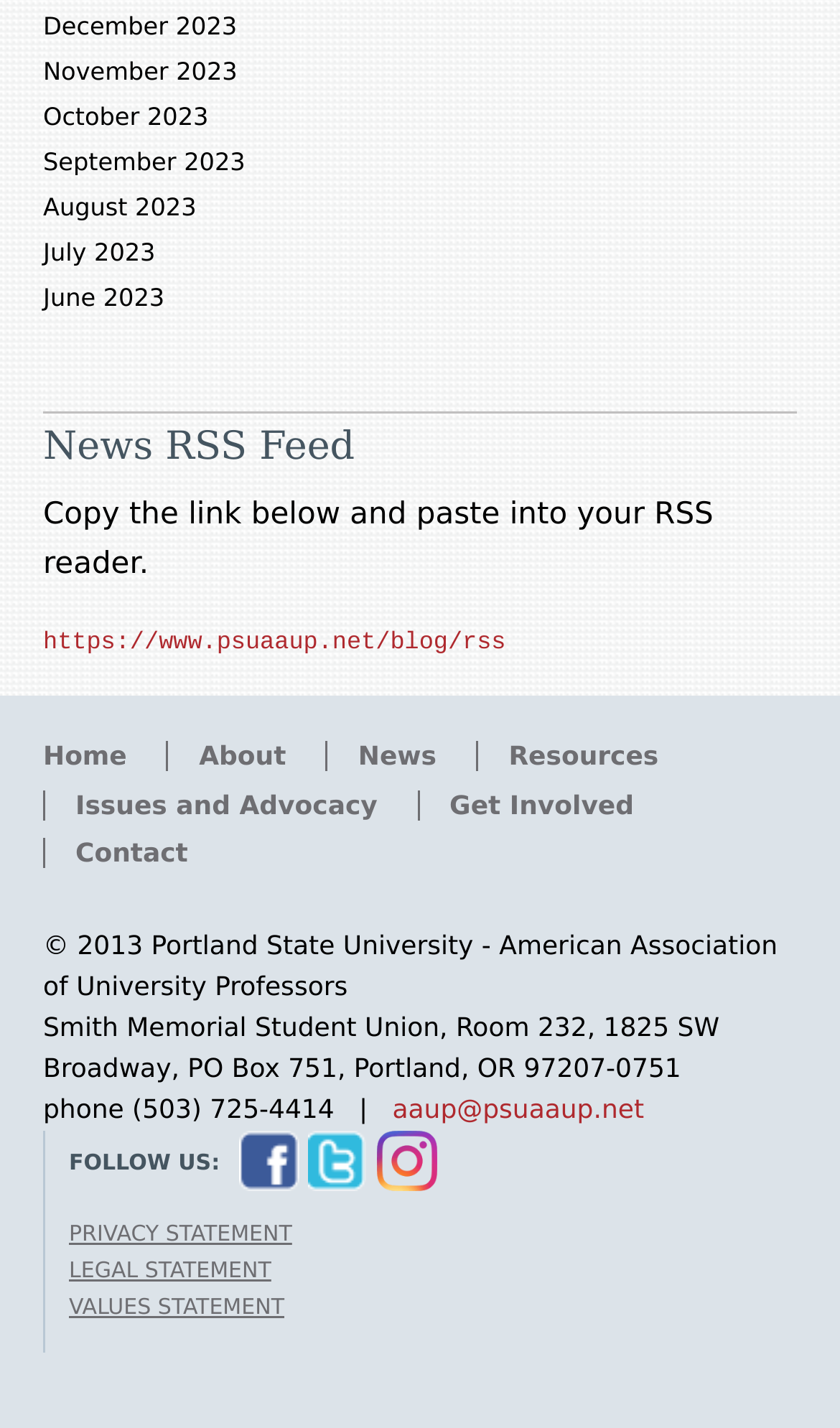How many links are in the footer section?
Examine the image and give a concise answer in one word or a short phrase.

5